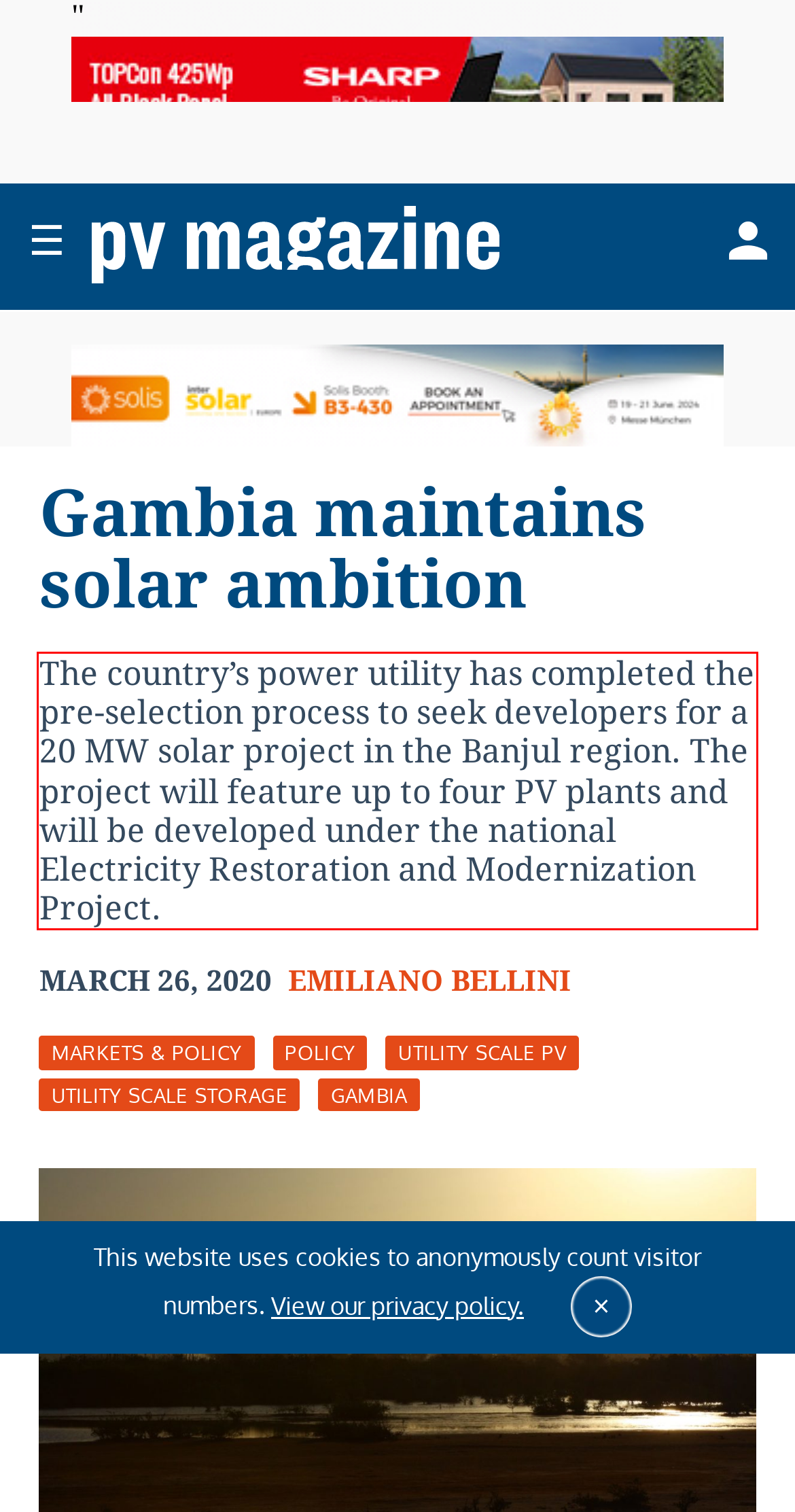Inspect the webpage screenshot that has a red bounding box and use OCR technology to read and display the text inside the red bounding box.

The country’s power utility has completed the pre-selection process to seek developers for a 20 MW solar project in the Banjul region. The project will feature up to four PV plants and will be developed under the national Electricity Restoration and Modernization Project.